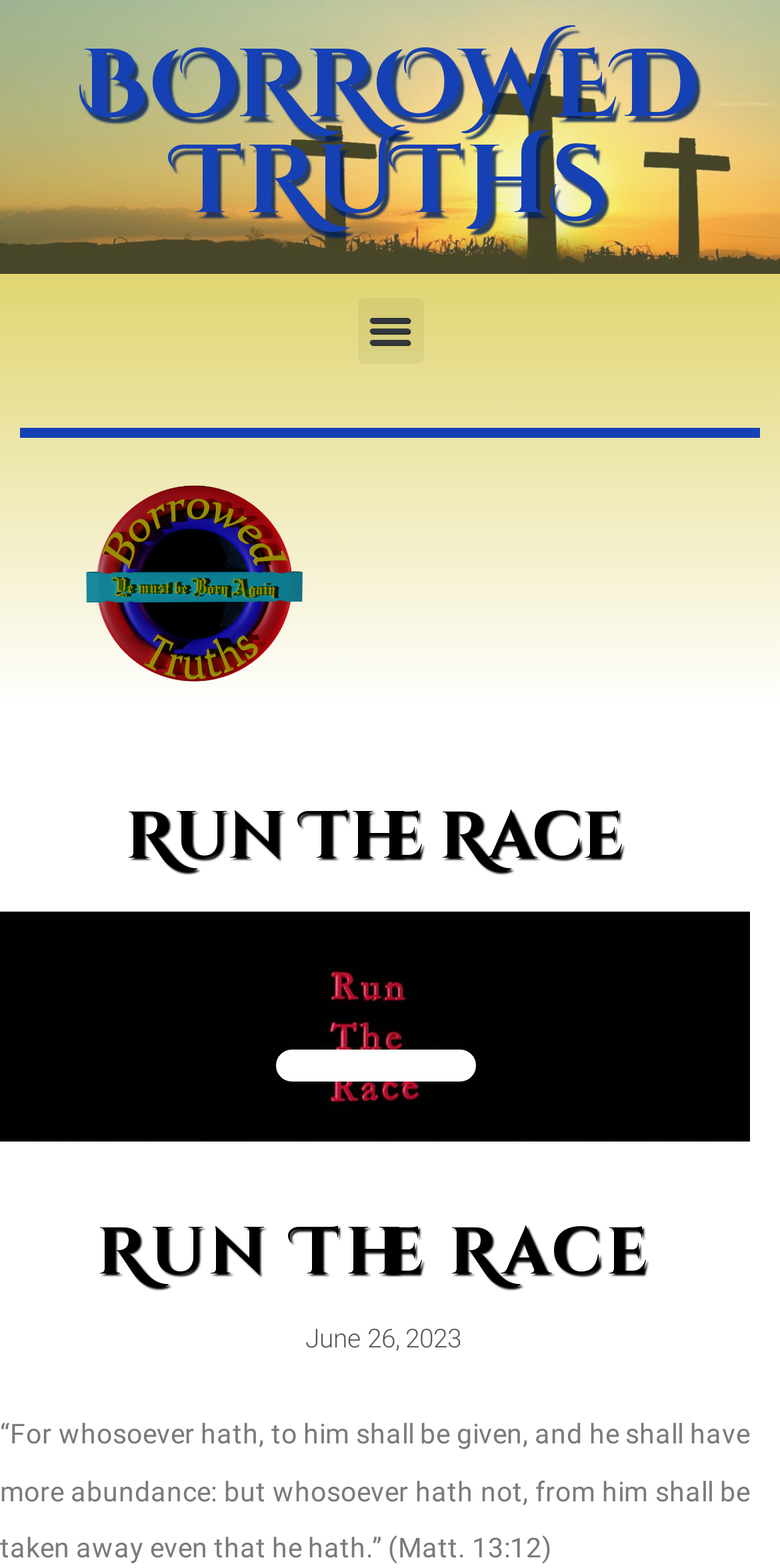What is the headline of the webpage?

Run The Race